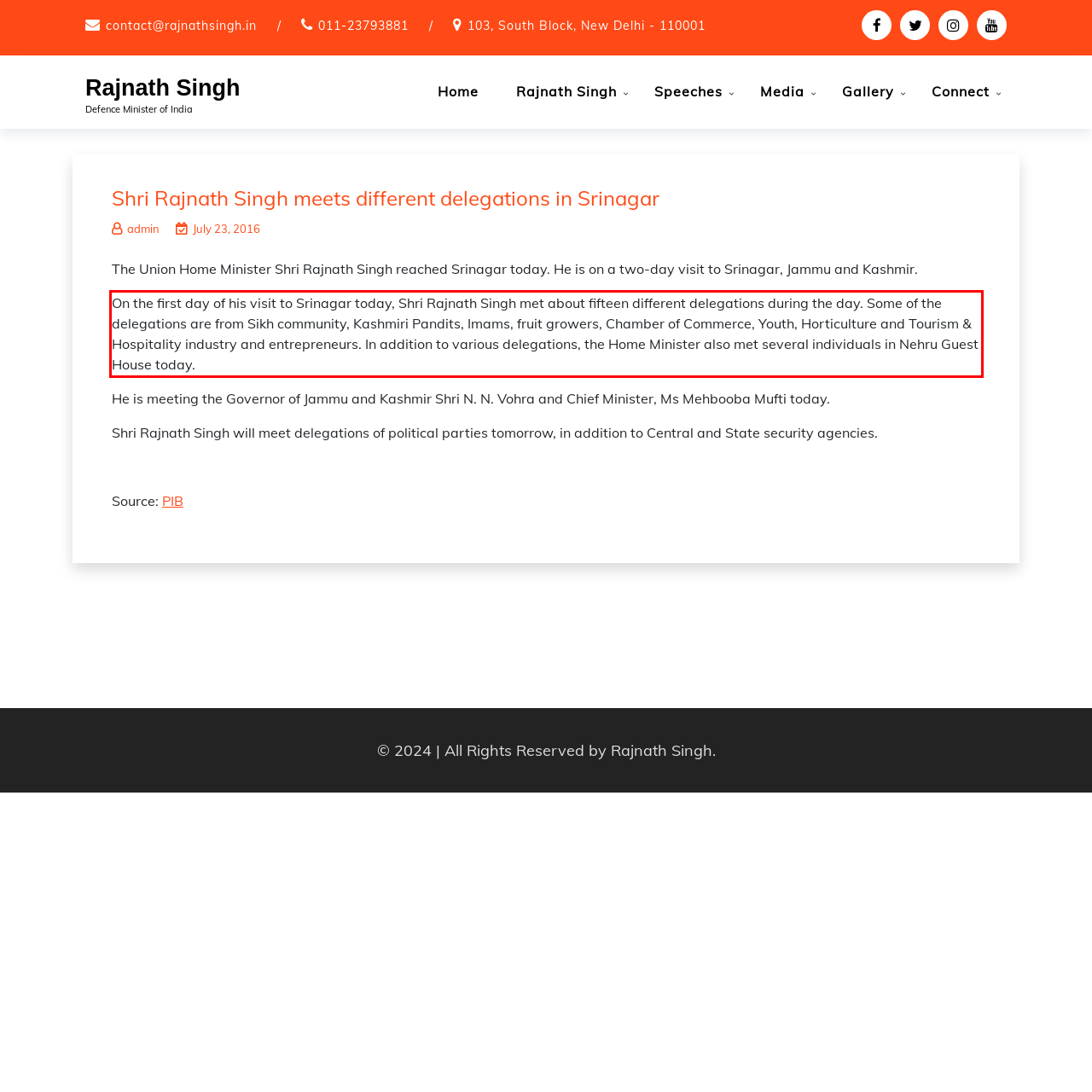Within the provided webpage screenshot, find the red rectangle bounding box and perform OCR to obtain the text content.

On the first day of his visit to Srinagar today, Shri Rajnath Singh met about fifteen different delegations during the day. Some of the delegations are from Sikh community, Kashmiri Pandits, Imams, fruit growers, Chamber of Commerce, Youth, Horticulture and Tourism & Hospitality industry and entrepreneurs. In addition to various delegations, the Home Minister also met several individuals in Nehru Guest House today.